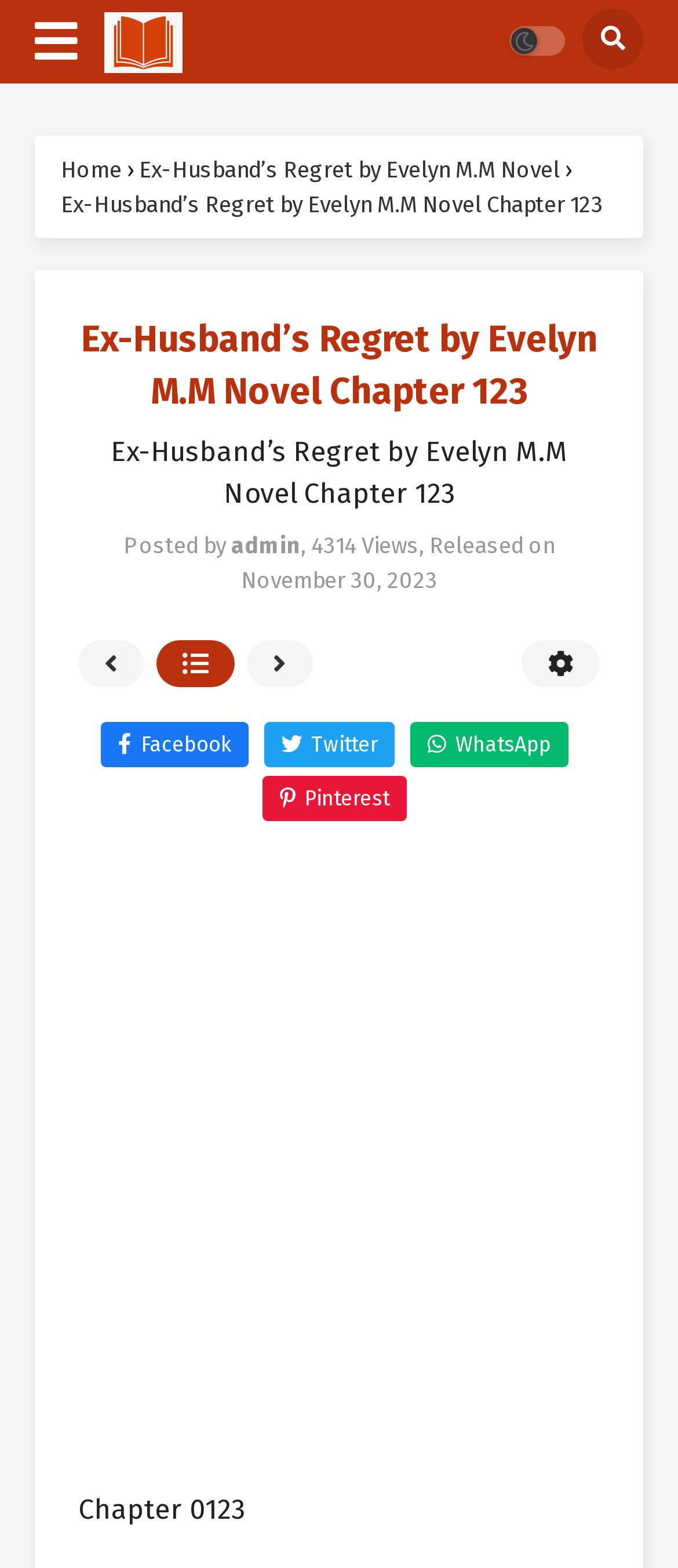Reply to the question with a single word or phrase:
What is the current chapter number?

123